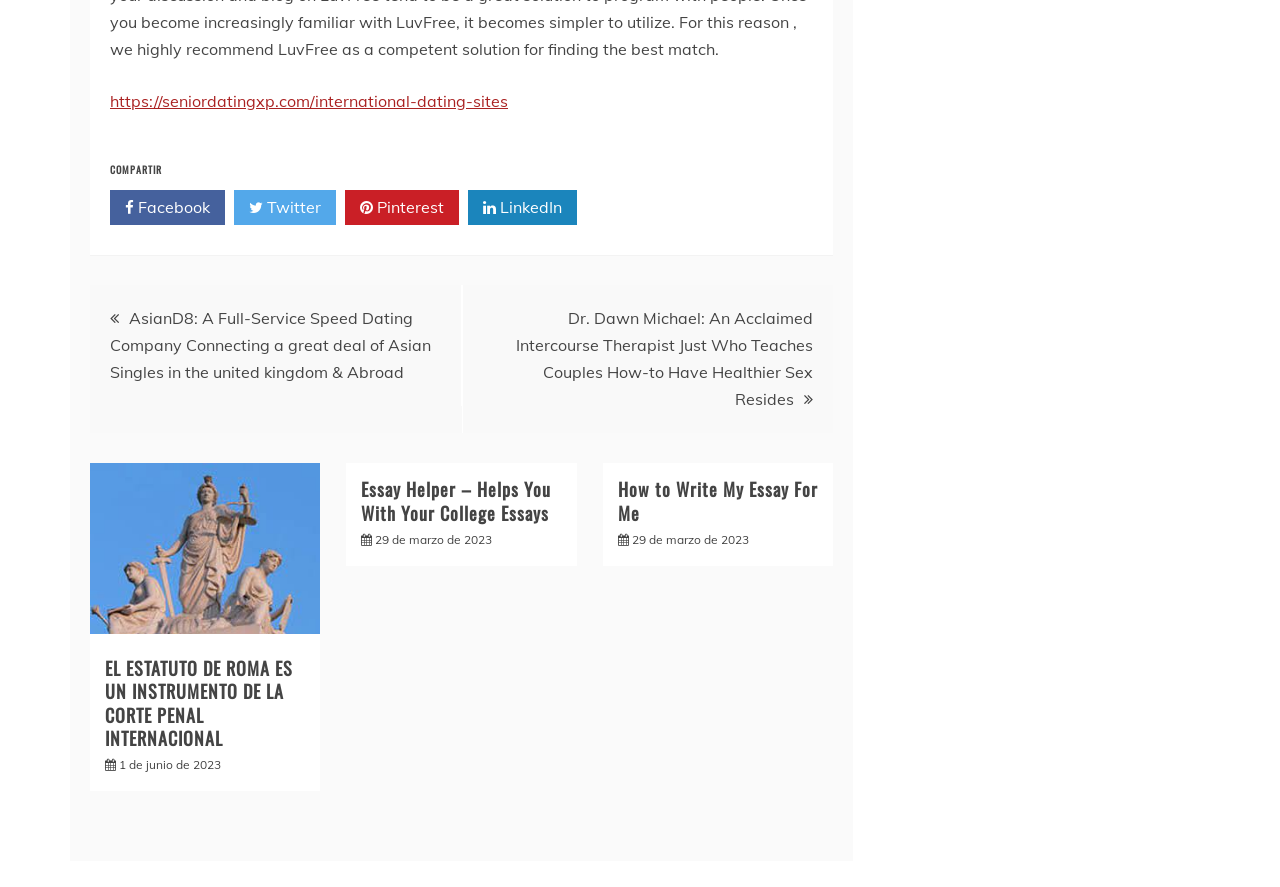Indicate the bounding box coordinates of the element that must be clicked to execute the instruction: "Learn about Essay Helper". The coordinates should be given as four float numbers between 0 and 1, i.e., [left, top, right, bottom].

[0.282, 0.537, 0.431, 0.593]